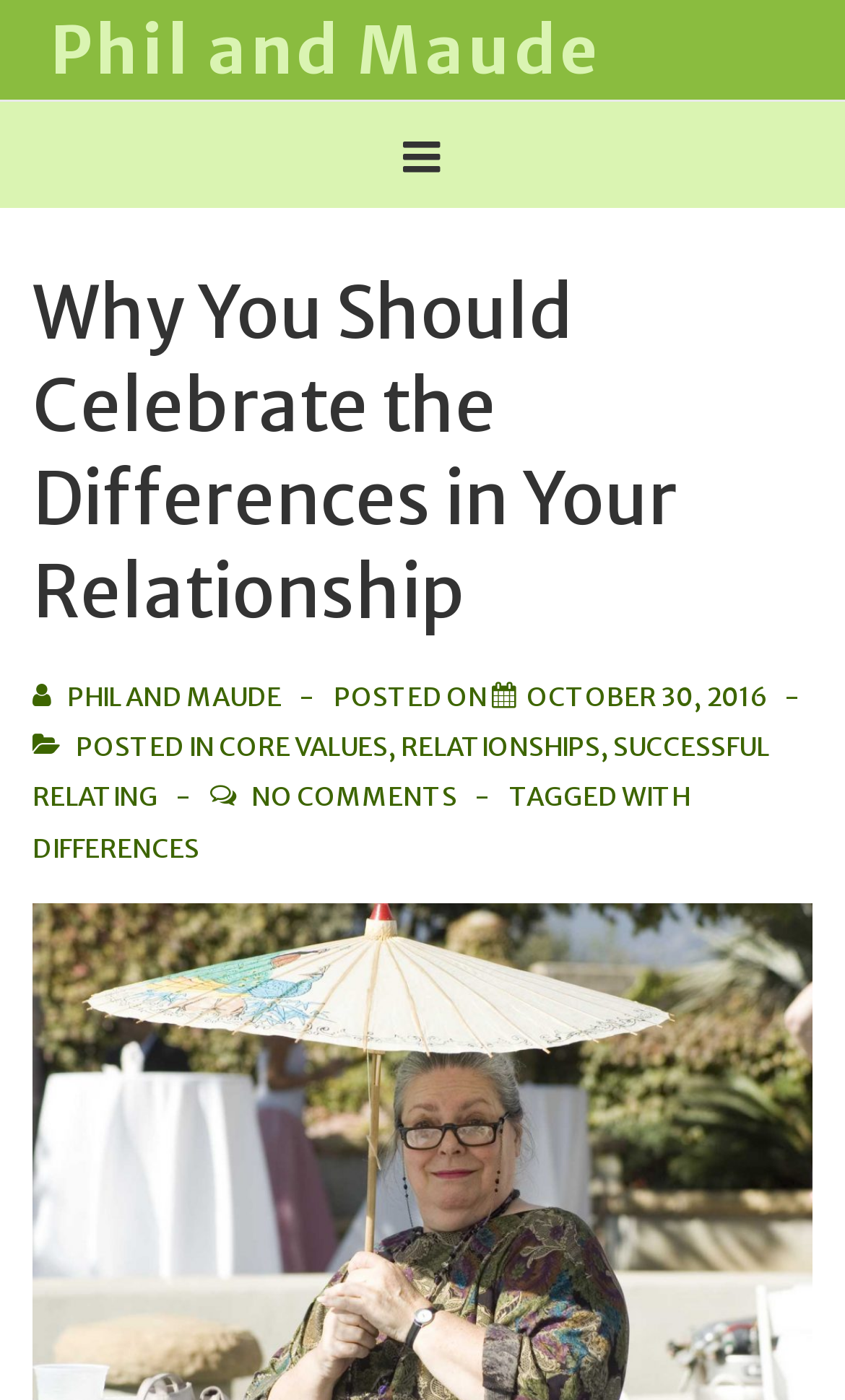Please identify the bounding box coordinates of the region to click in order to complete the given instruction: "Click on the 'Phil and Maude' link". The coordinates should be four float numbers between 0 and 1, i.e., [left, top, right, bottom].

[0.059, 0.006, 0.711, 0.065]